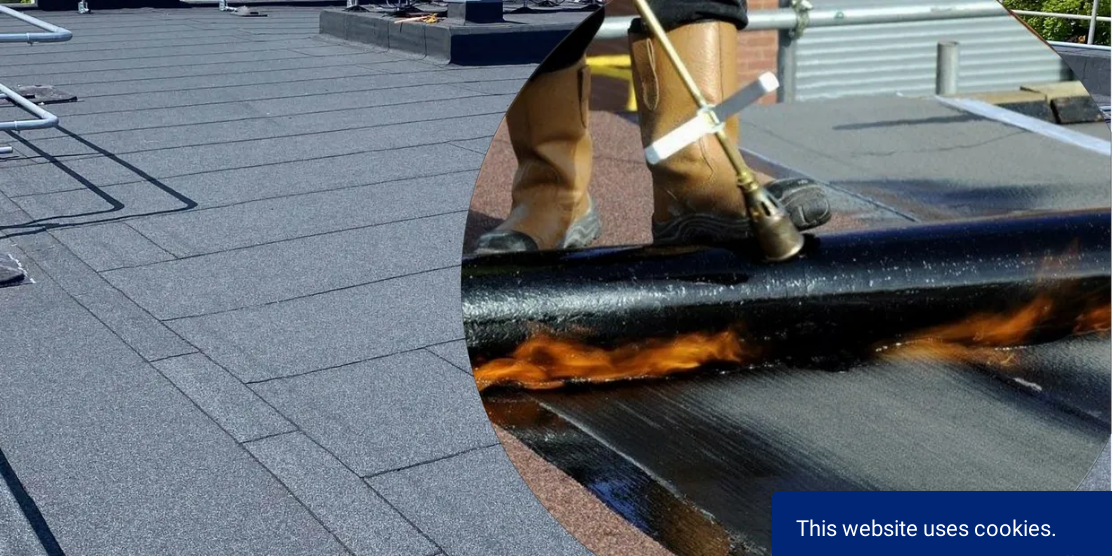What is the worker using to apply heat?
Using the image, provide a detailed and thorough answer to the question.

The worker is expertly applying heat to a black roll of modified bitumen using a torch to securely adhere it to a surface, indicating a professional installation process.